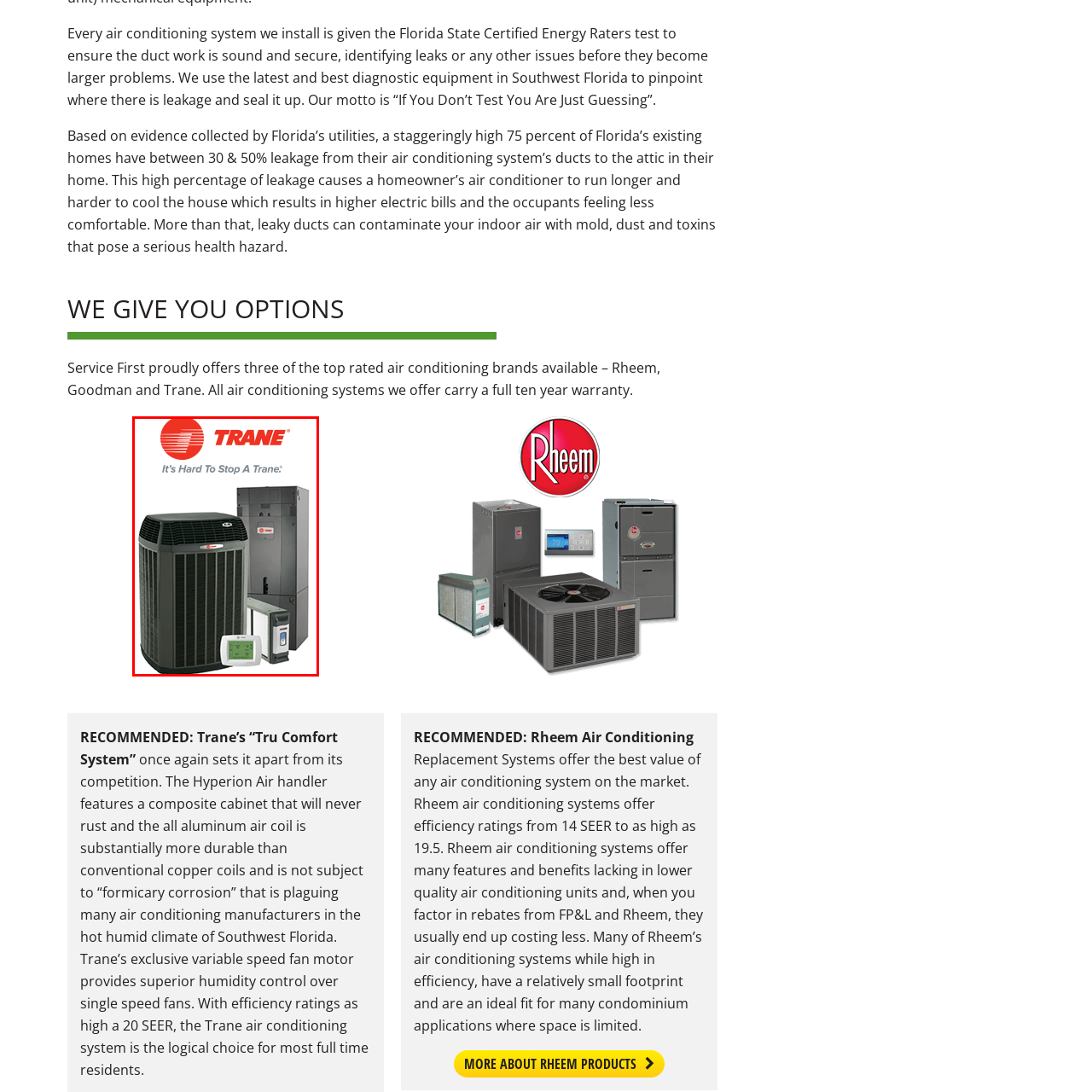Offer a meticulous description of everything depicted in the red-enclosed portion of the image.

The image features a Trane air conditioning system, prominently displaying the brand's logo along with the tagline "It's Hard To Stop A Trane." The visual showcases several components of the system, including an outdoor unit, an indoor air handler, and a thermostat, emphasizing Trane's commitment to quality and efficiency. As one of the top-rated air conditioning brands available, Trane products carry a full ten-year warranty, reflecting their reliability. This comprehensive system is designed to provide superior humidity control and energy efficiency, making it a logical choice for homeowners in regions like Southwest Florida, where high humidity levels pose unique challenges.